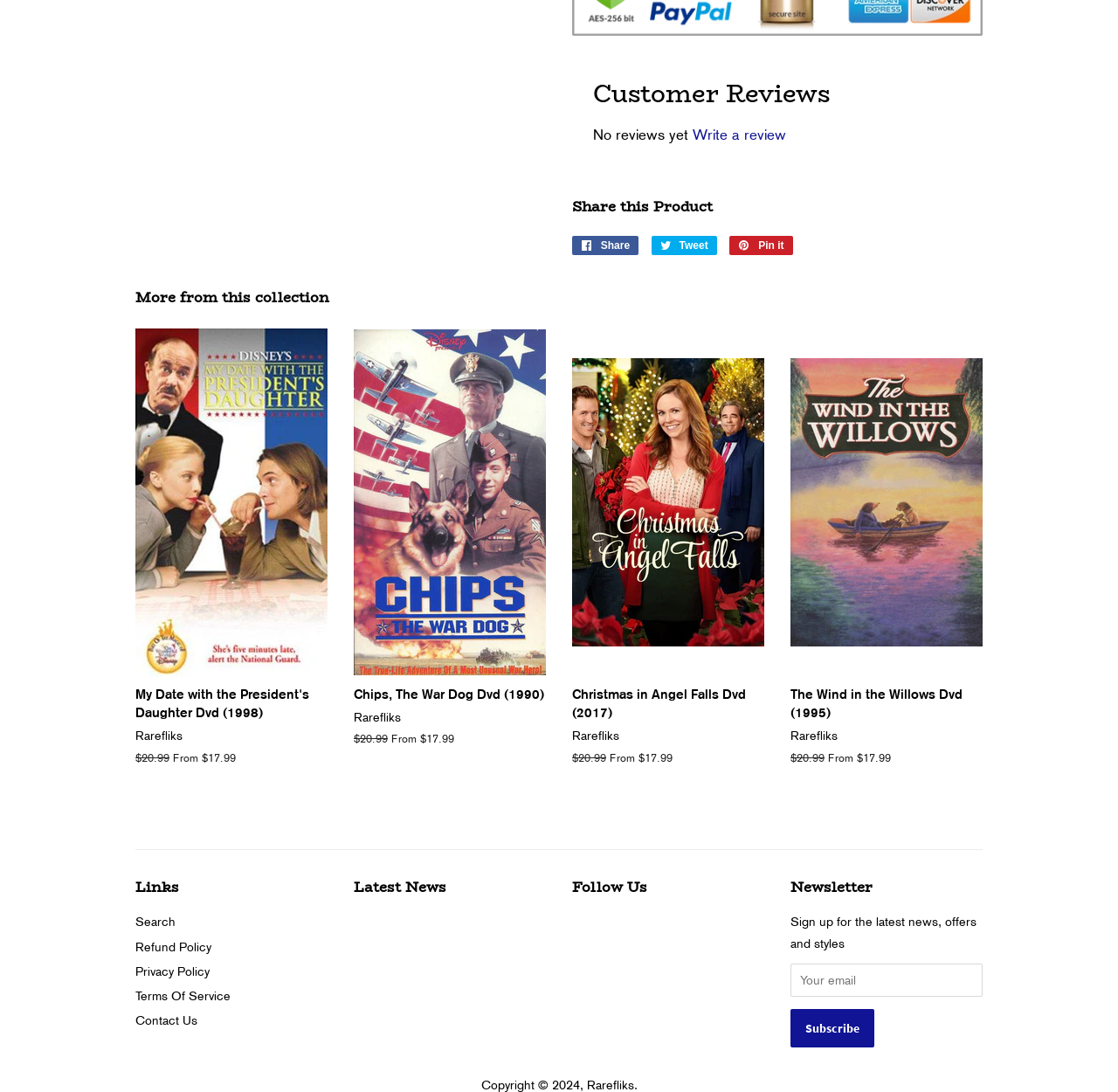Identify the bounding box for the given UI element using the description provided. Coordinates should be in the format (top-left x, top-left y, bottom-right x, bottom-right y) and must be between 0 and 1. Here is the description: Search

None